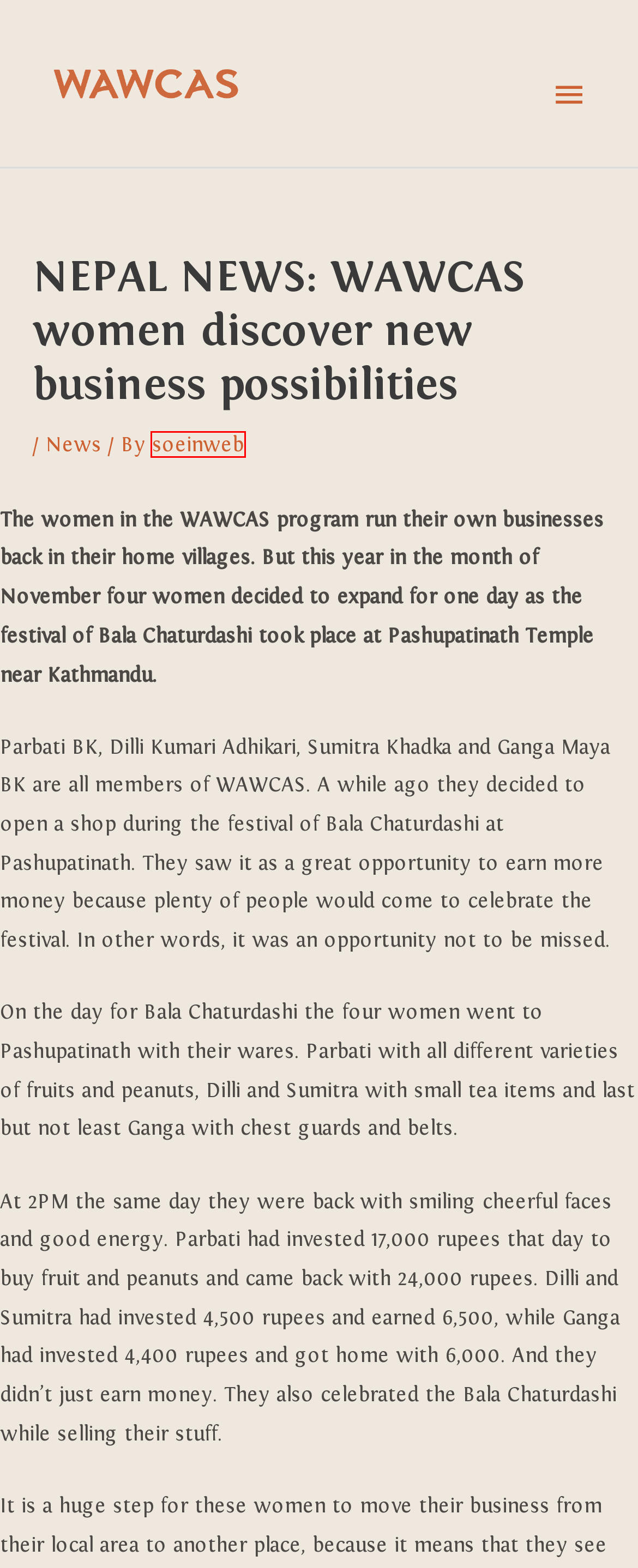A screenshot of a webpage is given, featuring a red bounding box around a UI element. Please choose the webpage description that best aligns with the new webpage after clicking the element in the bounding box. These are the descriptions:
A. News • Wawcas International
B. June 2015 • Wawcas International
C. January 2016 • Wawcas International
D. June 2017 • Wawcas International
E. Home • Wawcas International
F. May 2016 • Wawcas International
G. soeinweb, Author at Wawcas International
H. June 2016 • Wawcas International

G